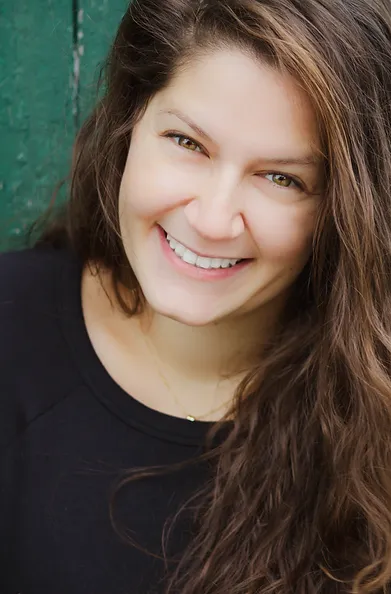Give a detailed explanation of what is happening in the image.

The image features a warm and inviting portrait of Rachel F. Cohen, identified as "The Baker," from The Baker's Rack website. She has long, wavy brown hair and is smiling broadly, showcasing a friendly and approachable demeanor. Rachel is wearing a simple black top, which emphasizes her natural beauty and the genuine warmth of her expression. The background appears to be a textured green surface, subtly enhancing the overall feel of the photograph. This image represents Rachel's passion for baking and her connection with her audience, inviting visitors to learn more about her craft and the delicious offerings at The Baker's Rack.